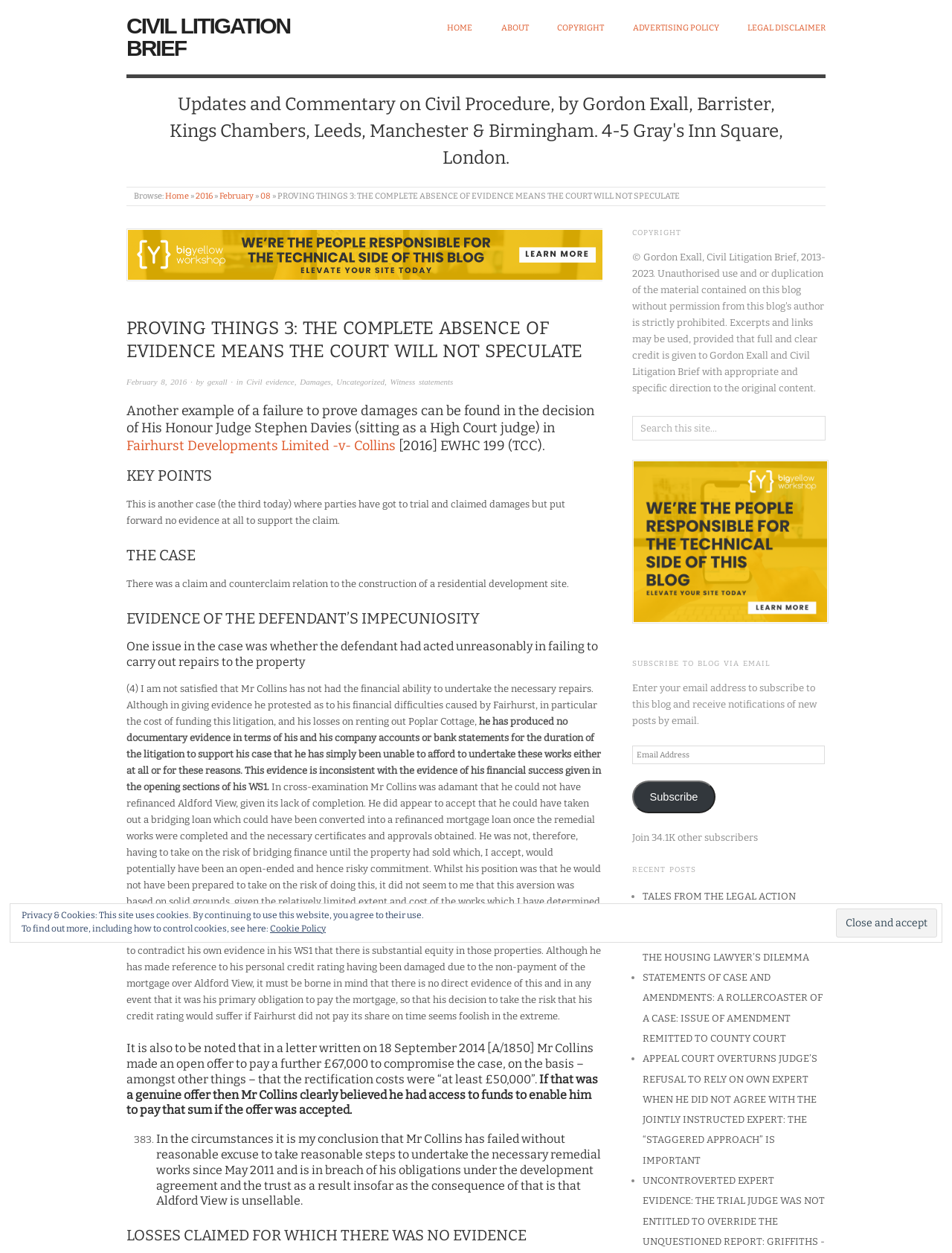Predict the bounding box coordinates for the UI element described as: "Fairhurst Developments Limited -v- Collins". The coordinates should be four float numbers between 0 and 1, presented as [left, top, right, bottom].

[0.133, 0.349, 0.416, 0.362]